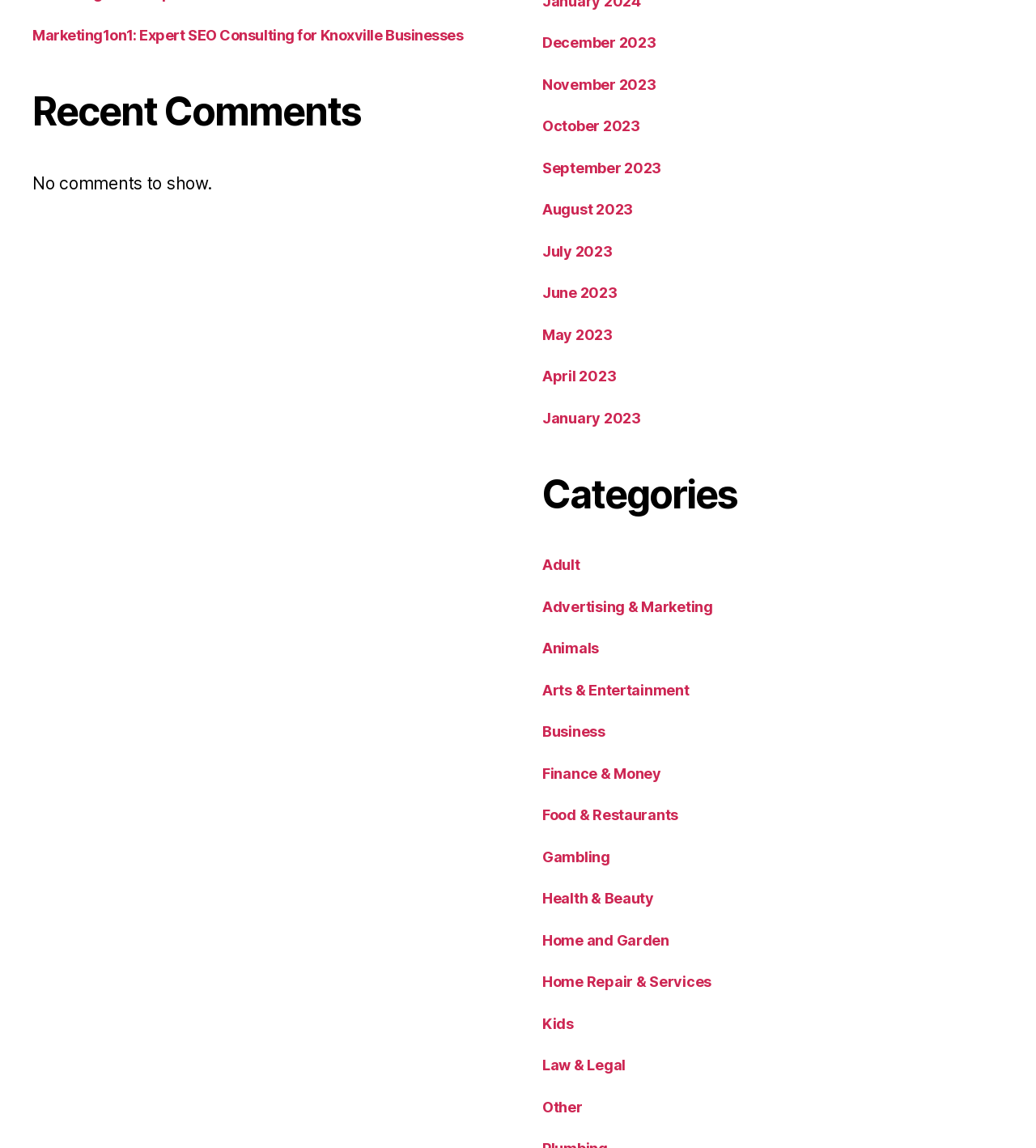Could you indicate the bounding box coordinates of the region to click in order to complete this instruction: "Explore Advertising & Marketing category".

[0.523, 0.534, 0.715, 0.552]